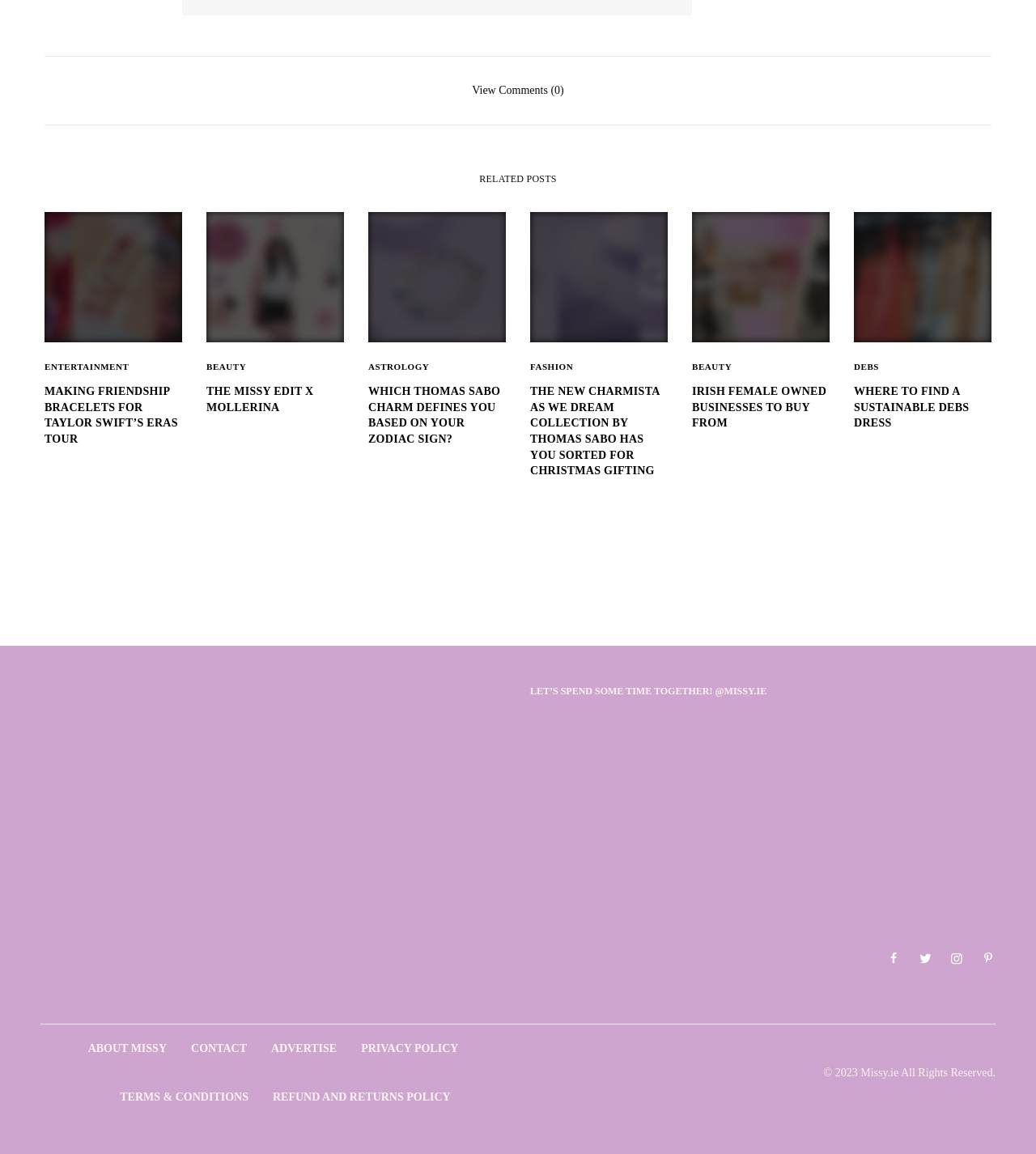Identify the bounding box coordinates of the clickable region necessary to fulfill the following instruction: "Visit the Missy.ie homepage". The bounding box coordinates should be four float numbers between 0 and 1, i.e., [left, top, right, bottom].

[0.039, 0.796, 0.273, 0.866]